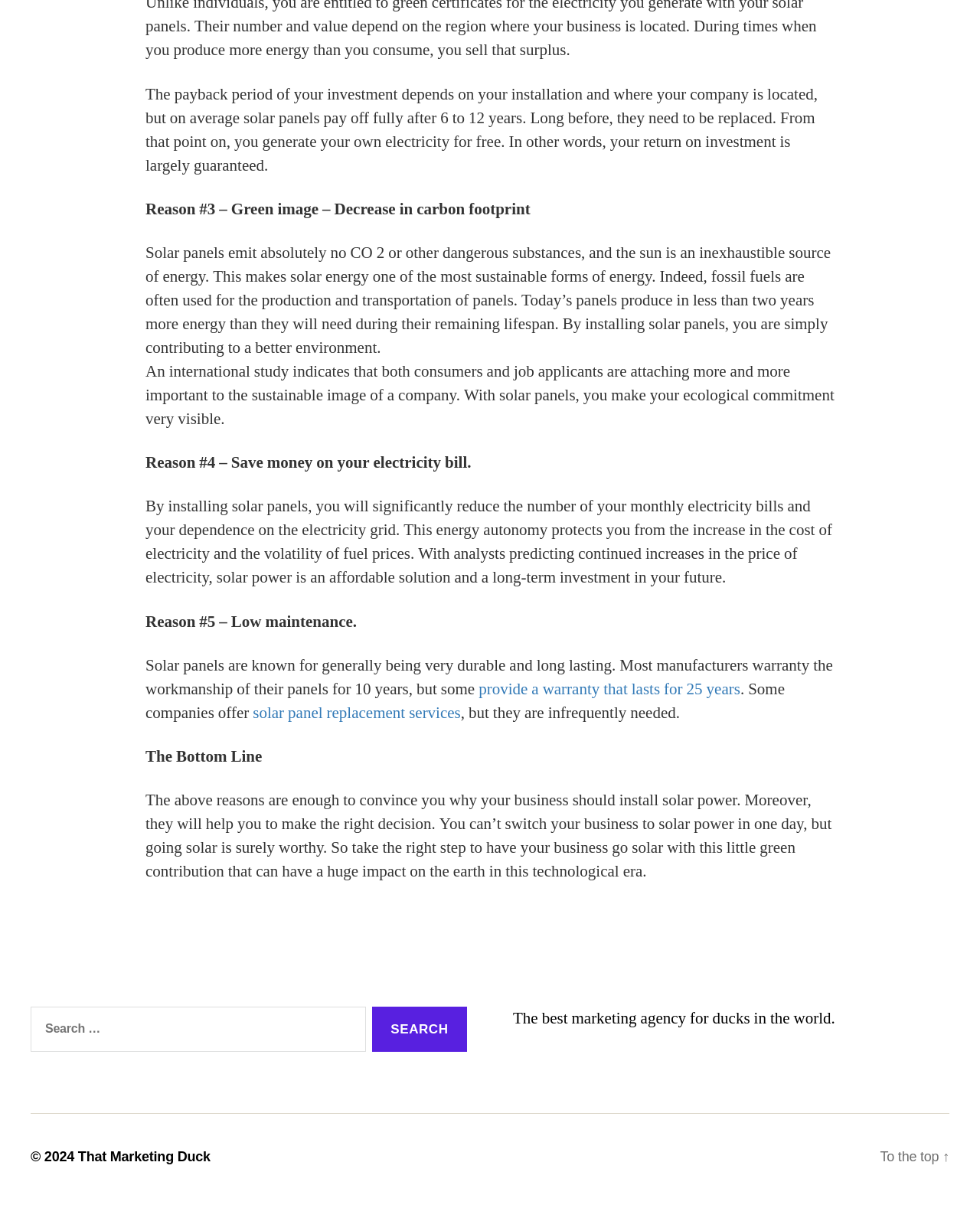What is the benefit of installing solar panels for businesses?
Look at the image and respond with a single word or a short phrase.

Save money on electricity bill